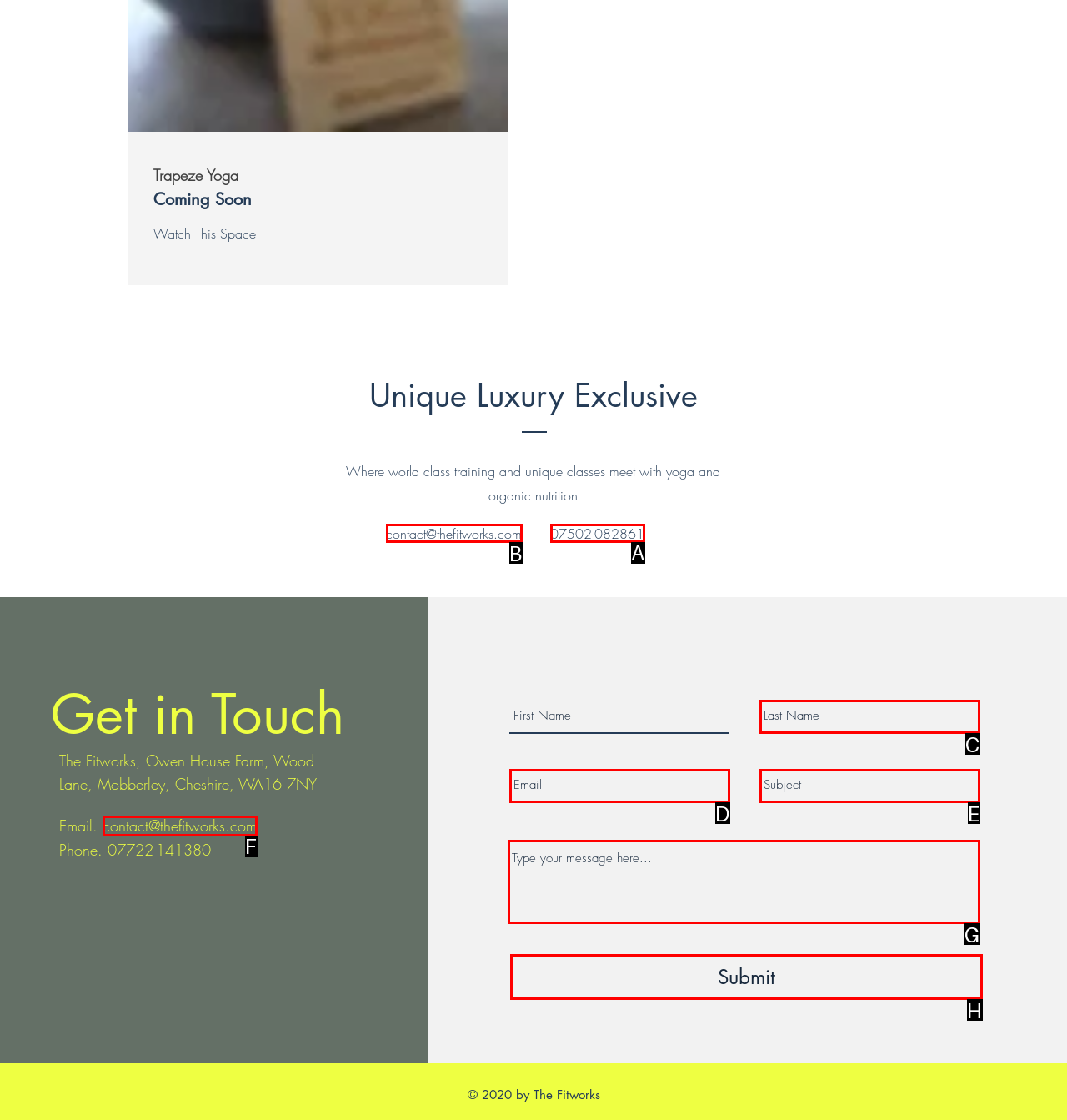What option should you select to complete this task: enter phone number? Indicate your answer by providing the letter only.

A